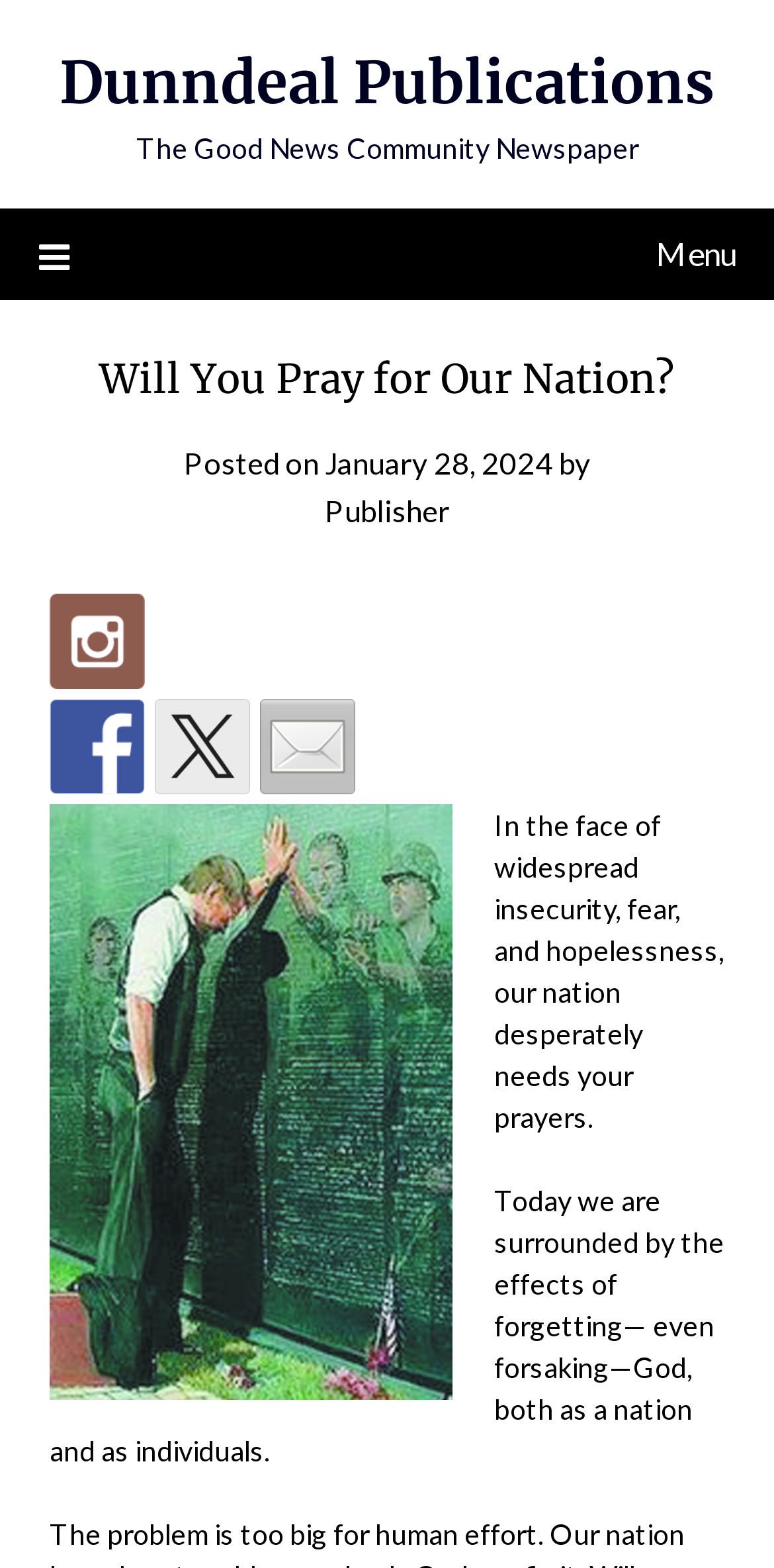Identify the bounding box coordinates of the region that should be clicked to execute the following instruction: "Go to the Publisher's page".

[0.419, 0.314, 0.581, 0.337]